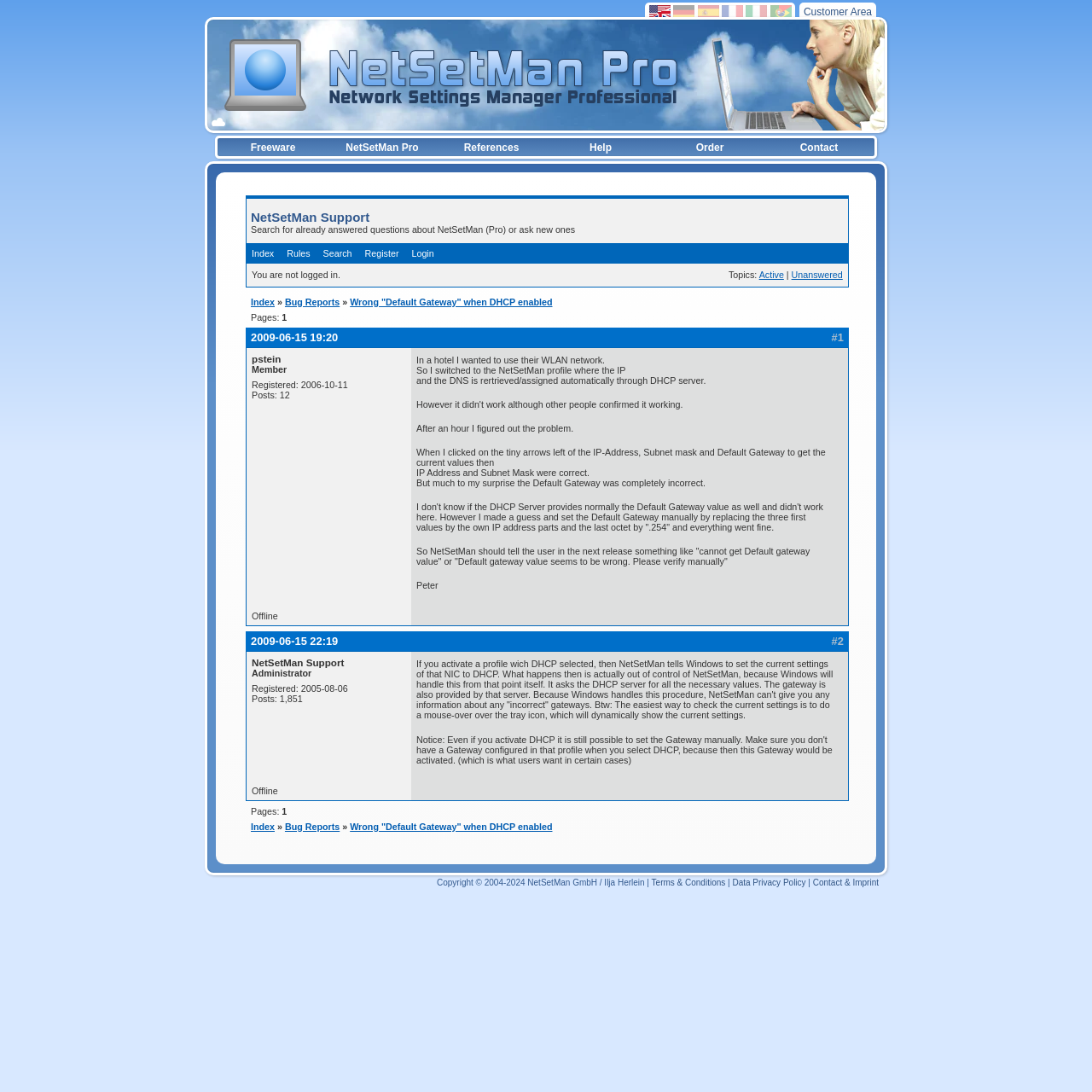Answer this question using a single word or a brief phrase:
What is the status of the user 'pstein'?

Offline